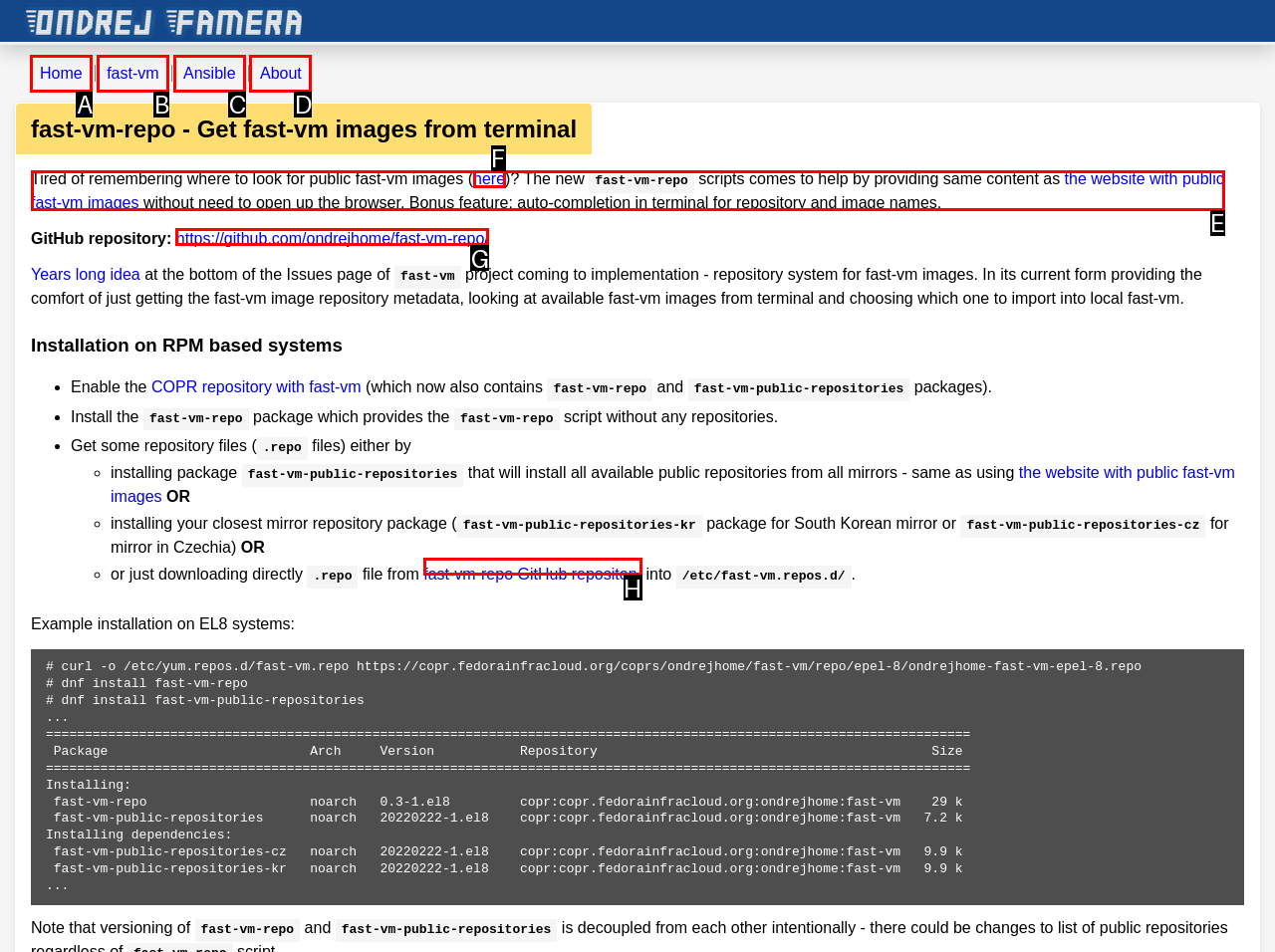Tell me which one HTML element best matches the description: https://github.com/ondrejhome/fast-vm-repo/ Answer with the option's letter from the given choices directly.

G